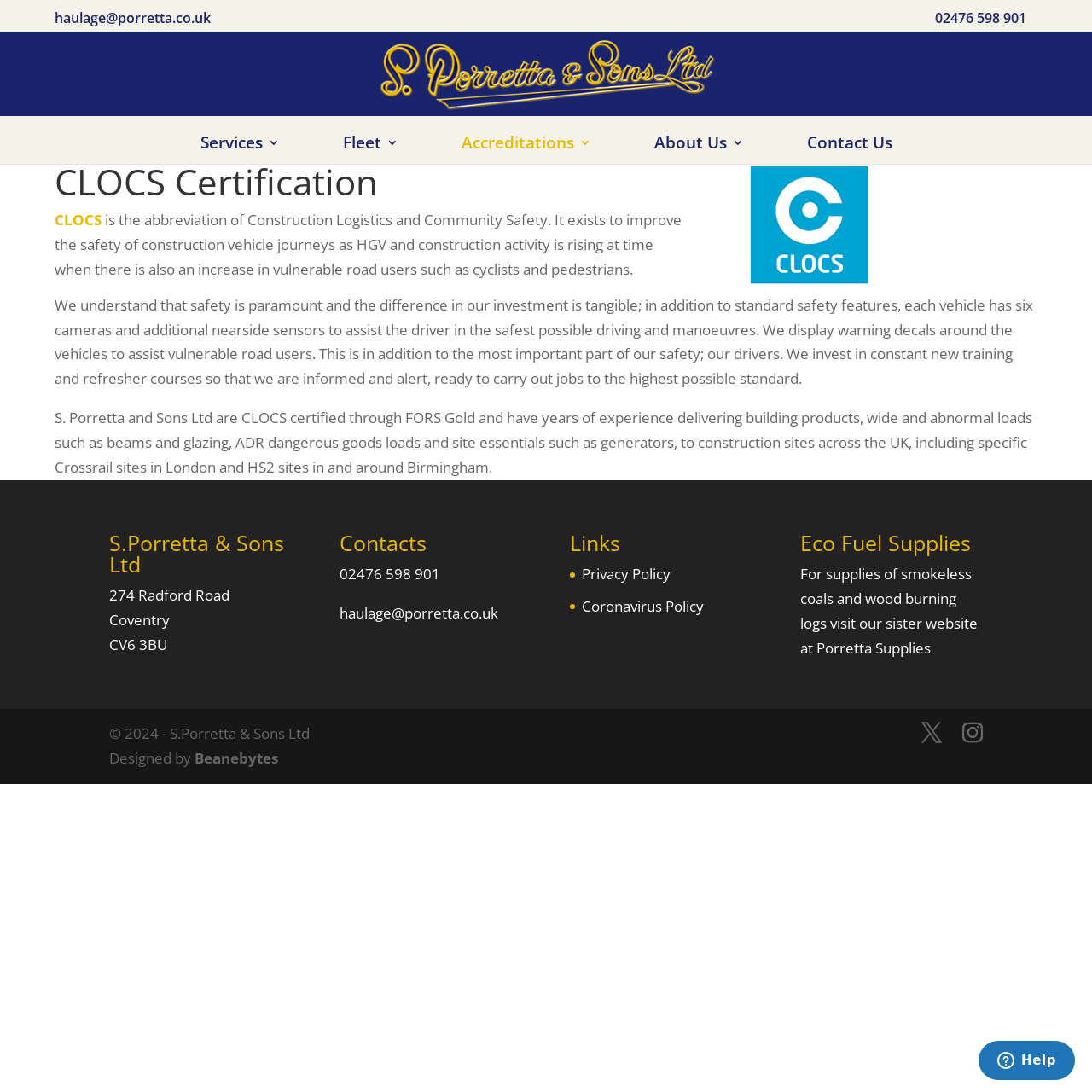Locate the bounding box coordinates of the segment that needs to be clicked to meet this instruction: "Click the 'haulage@porretta.co.uk' link".

[0.311, 0.553, 0.456, 0.571]